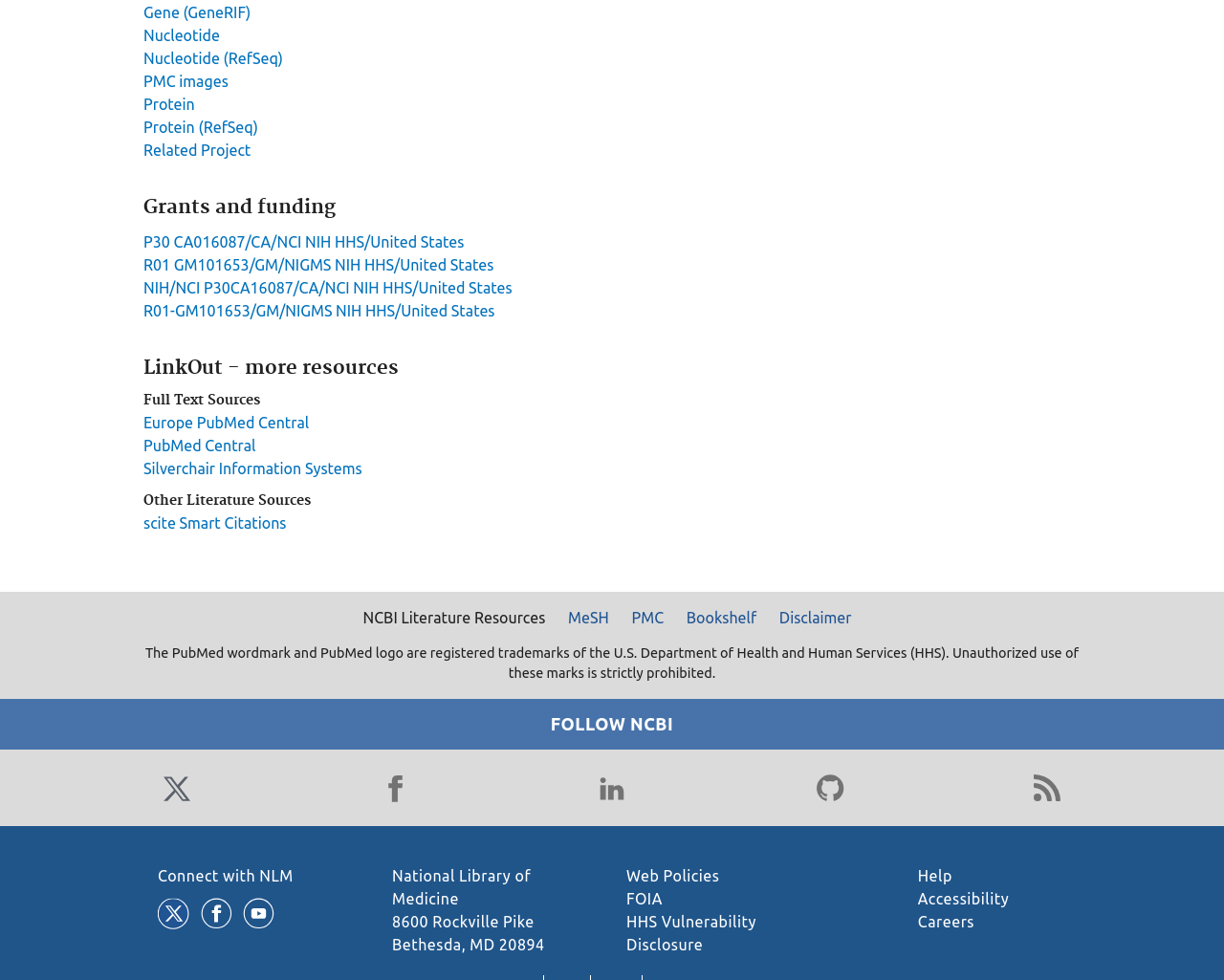Identify the bounding box coordinates of the area that should be clicked in order to complete the given instruction: "View Grants and funding". The bounding box coordinates should be four float numbers between 0 and 1, i.e., [left, top, right, bottom].

[0.117, 0.2, 0.68, 0.224]